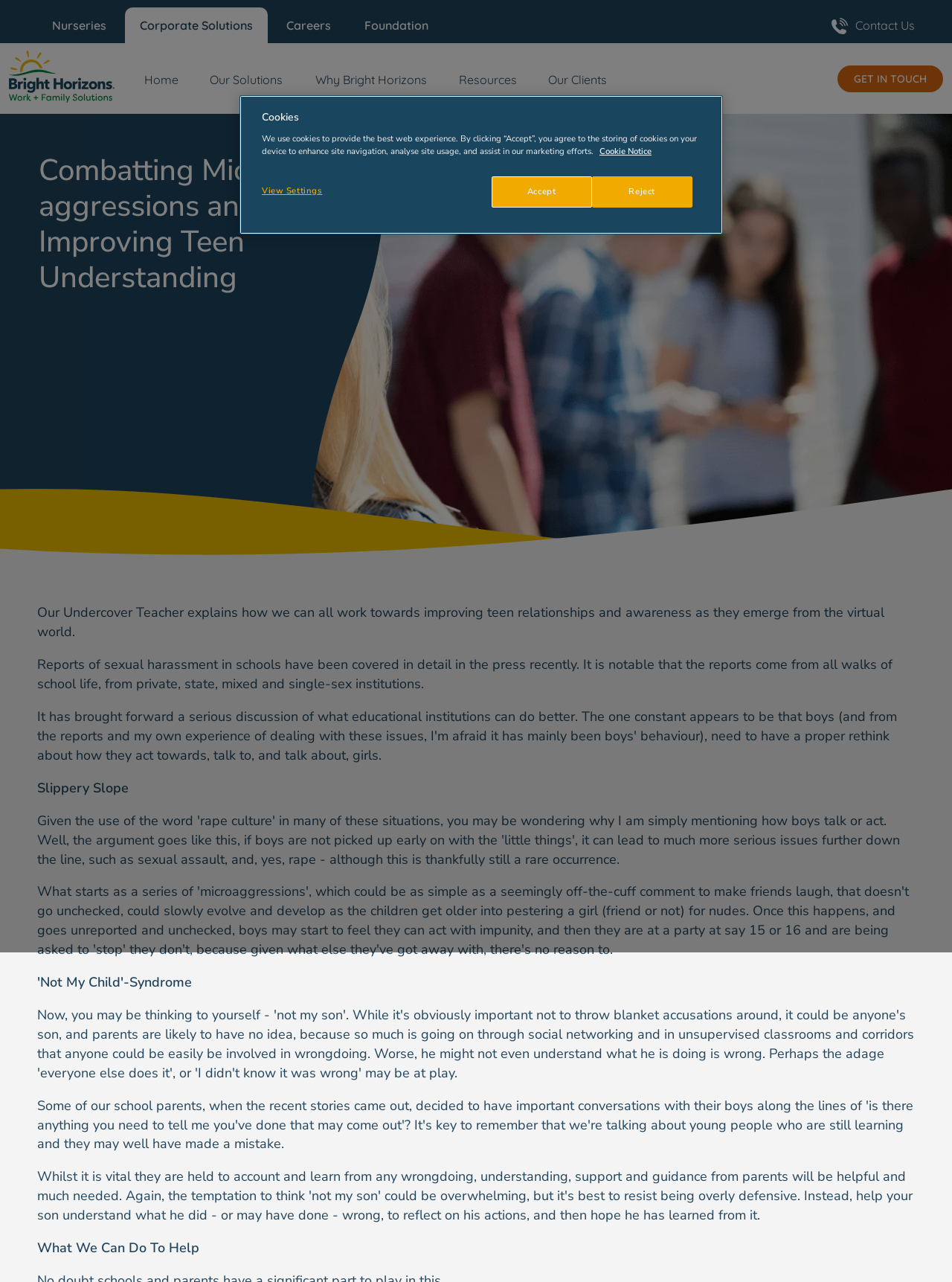Based on the element description, predict the bounding box coordinates (top-left x, top-left y, bottom-right x, bottom-right y) for the UI element in the screenshot: Find new friends

None